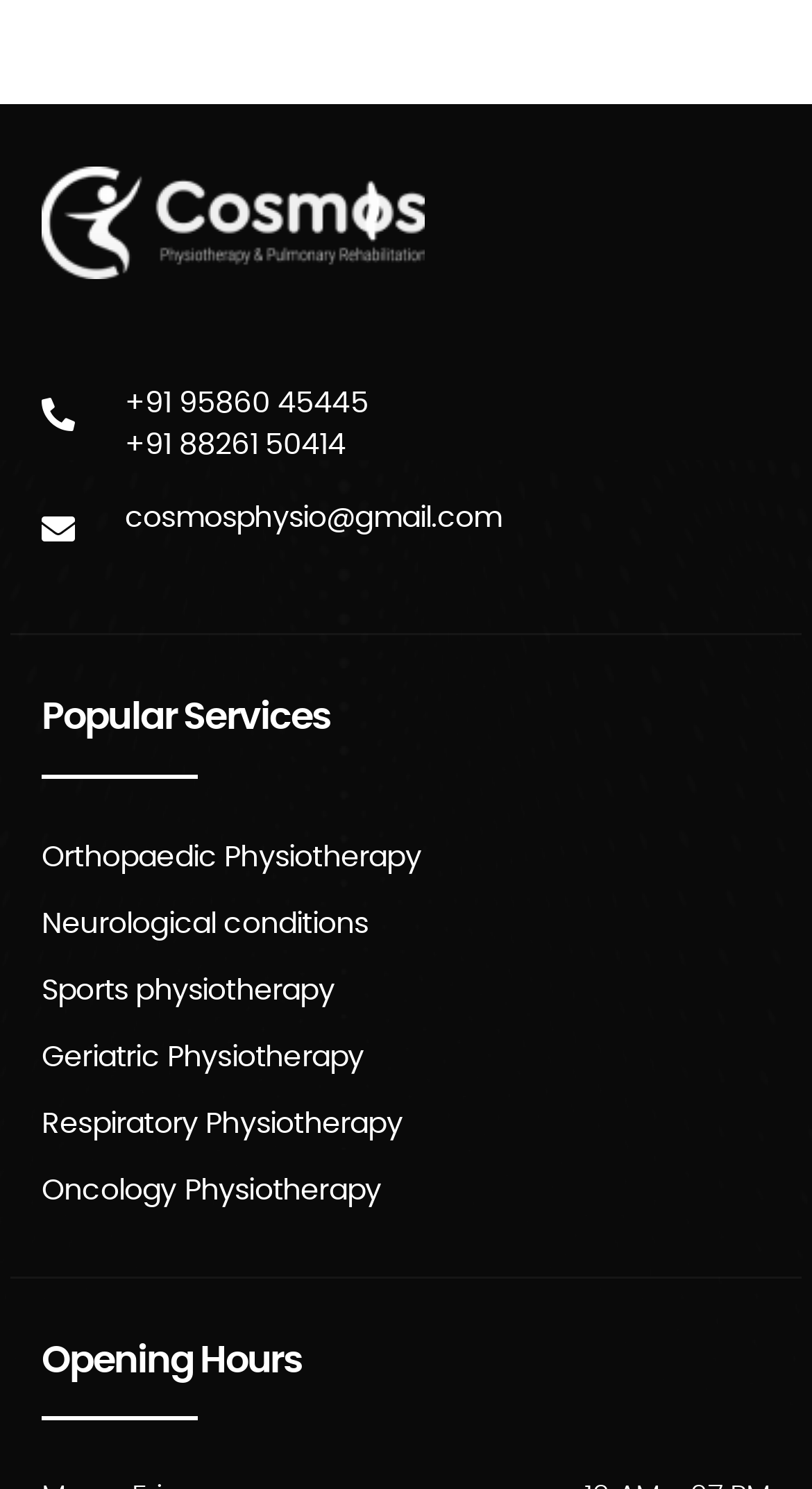Kindly determine the bounding box coordinates for the area that needs to be clicked to execute this instruction: "Learn about Orthopaedic Physiotherapy".

[0.051, 0.566, 0.519, 0.586]